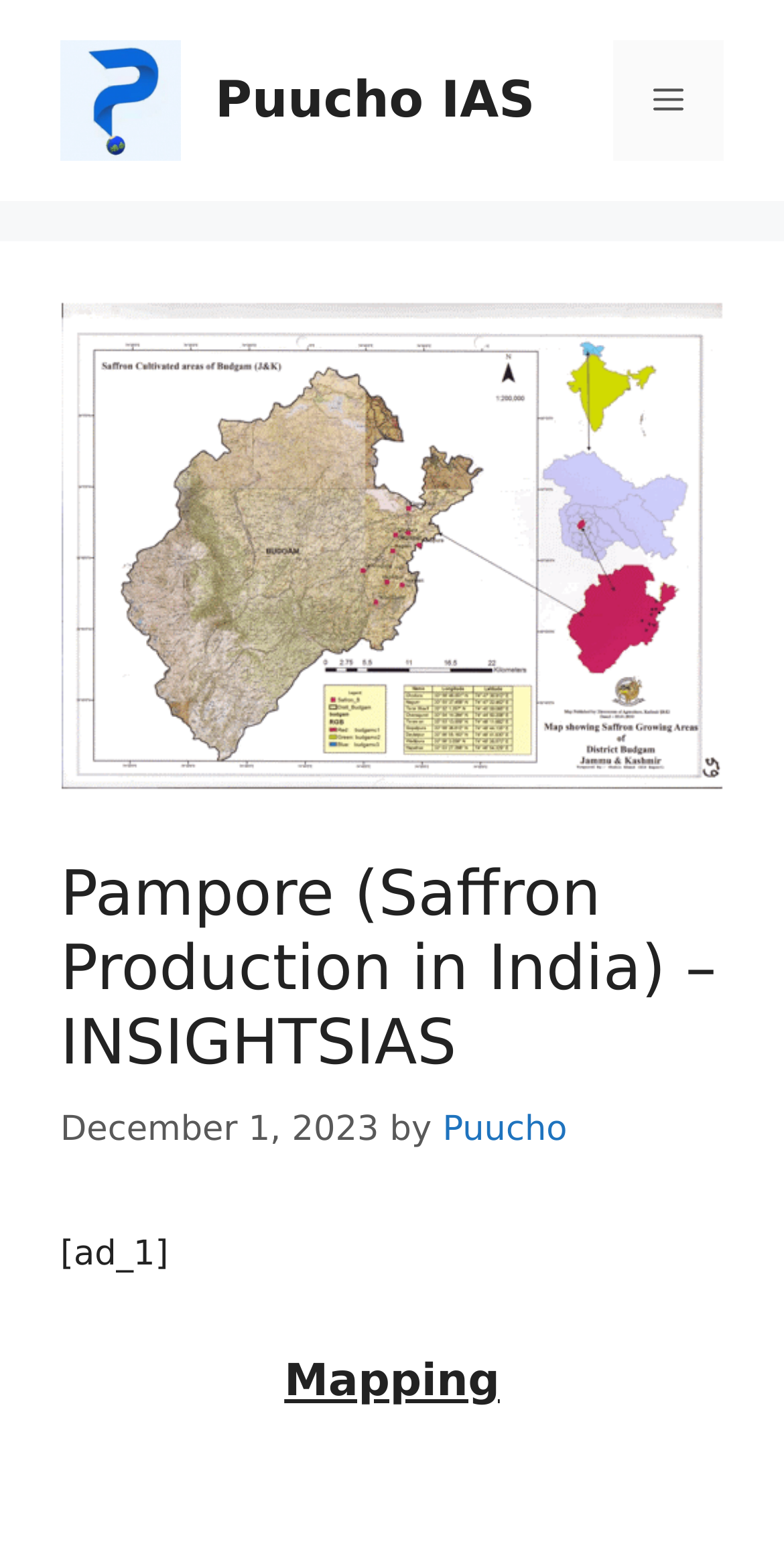Predict the bounding box of the UI element that fits this description: "Puucho".

[0.564, 0.712, 0.723, 0.738]